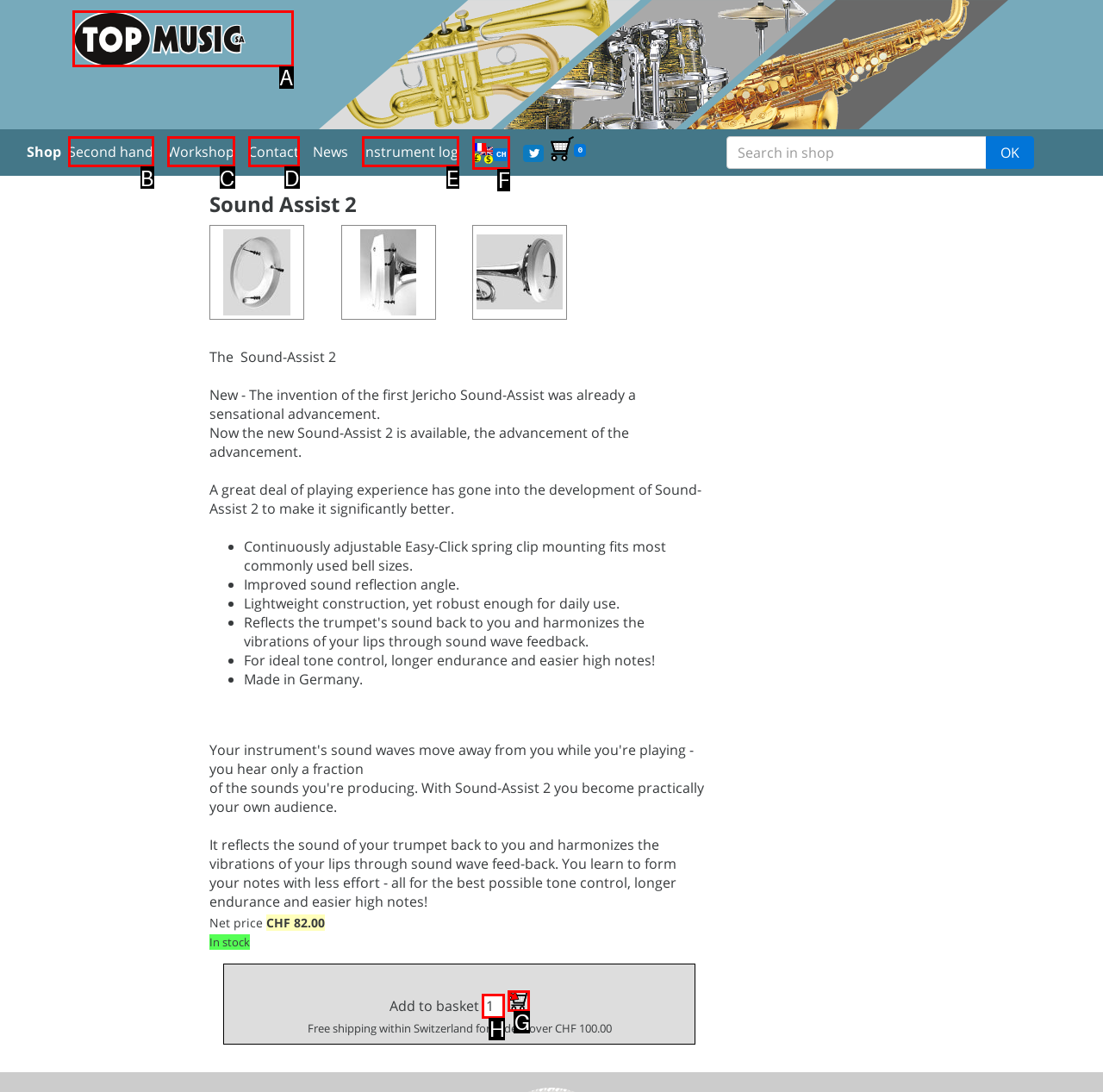Select the letter of the element you need to click to complete this task: Click the Home link
Answer using the letter from the specified choices.

A